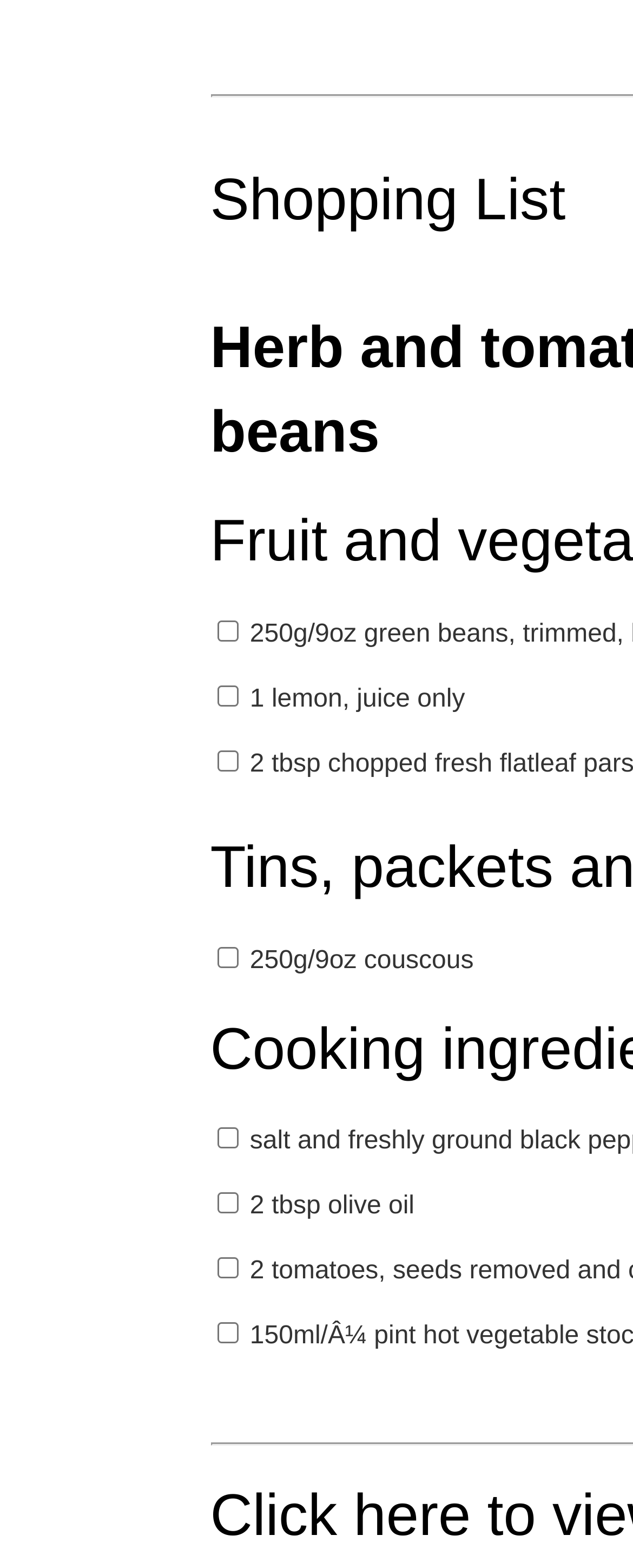Provide the bounding box coordinates for the specified HTML element described in this description: "parent_node: 2 tbsp olive oil". The coordinates should be four float numbers ranging from 0 to 1, in the format [left, top, right, bottom].

[0.342, 0.761, 0.376, 0.774]